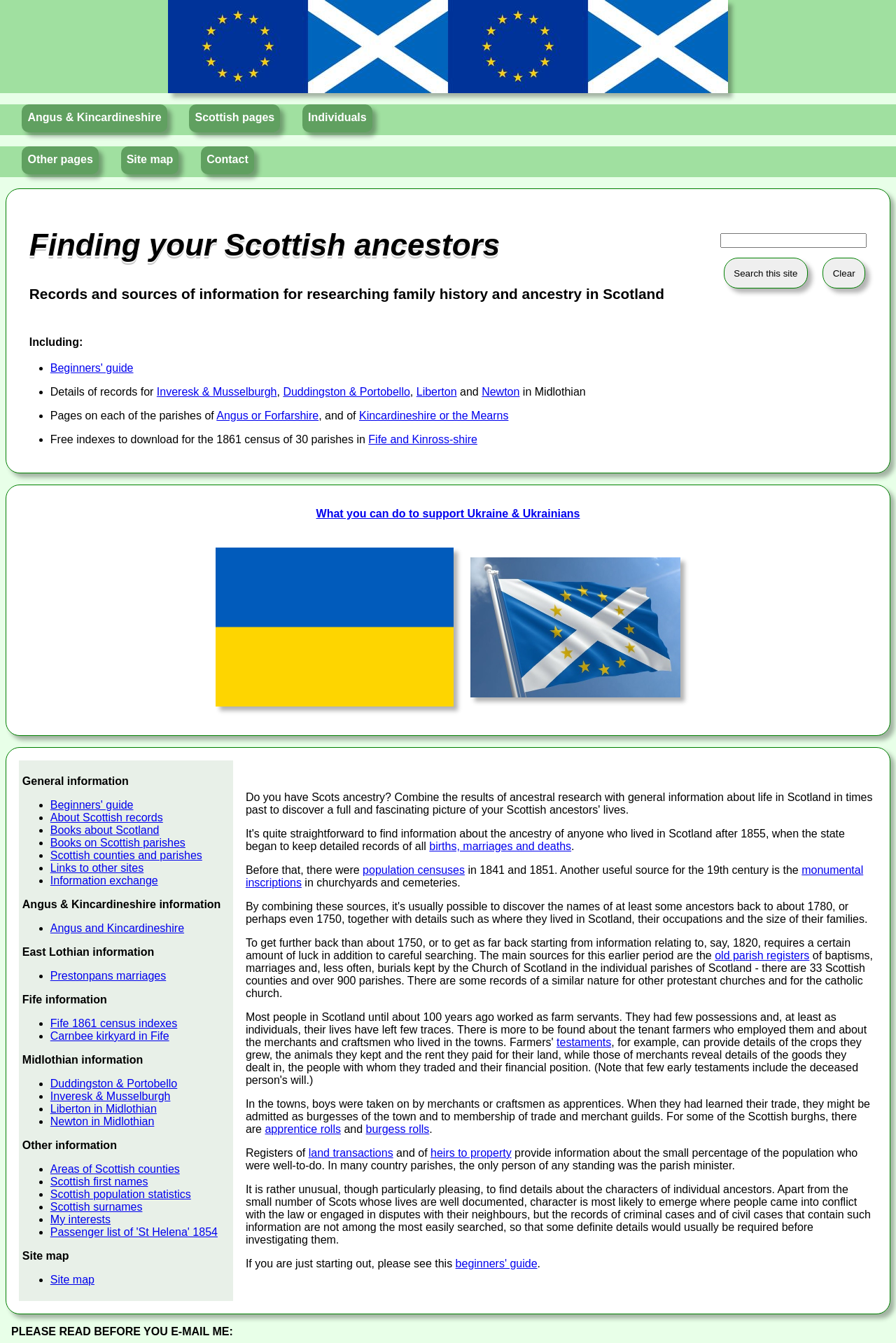What types of records are available for Inveresk and Musselburgh?
Based on the screenshot, provide your answer in one word or phrase.

Historical records